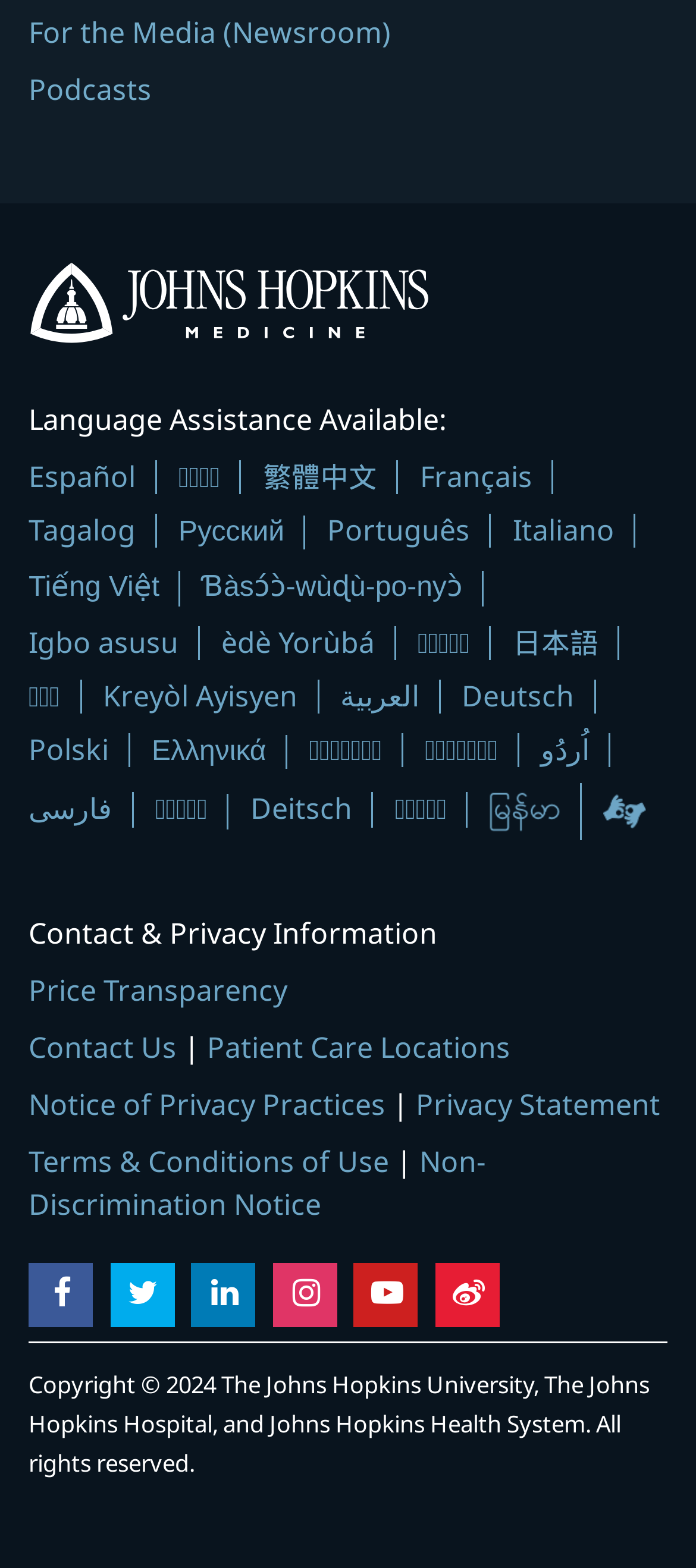Find the bounding box coordinates of the area that needs to be clicked in order to achieve the following instruction: "Follow on Facebook". The coordinates should be specified as four float numbers between 0 and 1, i.e., [left, top, right, bottom].

[0.041, 0.805, 0.133, 0.846]